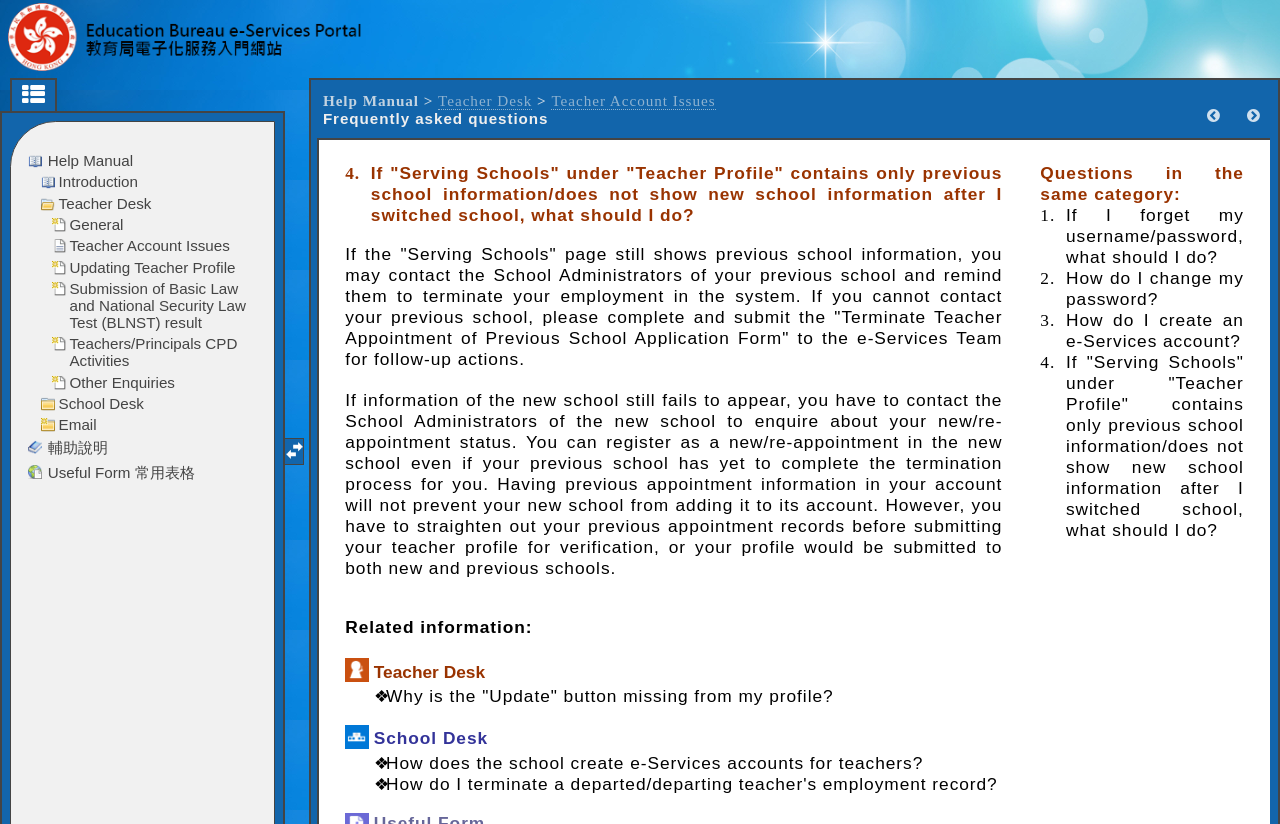Provide an in-depth description of the elements and layout of the webpage.

This webpage appears to be a help manual or FAQ section, specifically focused on teacher account issues. At the top, there is a link to the "e-Services Portal" and a layout table that spans most of the page. 

On the left side, there is a navigation menu with links to "Teacher Desk" and "Teacher Account Issues". Below this, there are several rows of related information, each containing an icon (either a teacher or school icon) and a link to a specific question or topic. These topics include "Why is the 'Update' button missing from my profile?", "How does the school create e-Services accounts for teachers?", and "How do I terminate a departed/departing teacher's employment record?".

On the right side, there are several links to other questions or topics, including "If I forget my username/password, what should I do?", "How do I change my password?", and "How do I create an e-Services account?". The currently focused question is "If 'Serving Schools' under 'Teacher Profile' contains only previous school information/does not show new school information after I switched school, what should I do?".

There are also several images on the page, including a "resize nav pane" icon and a "teacher_icon" and "school_icon" used in the related information section. Additionally, there is a "Table of Contents" list item at the top left corner of the page with a link to a unknown destination.